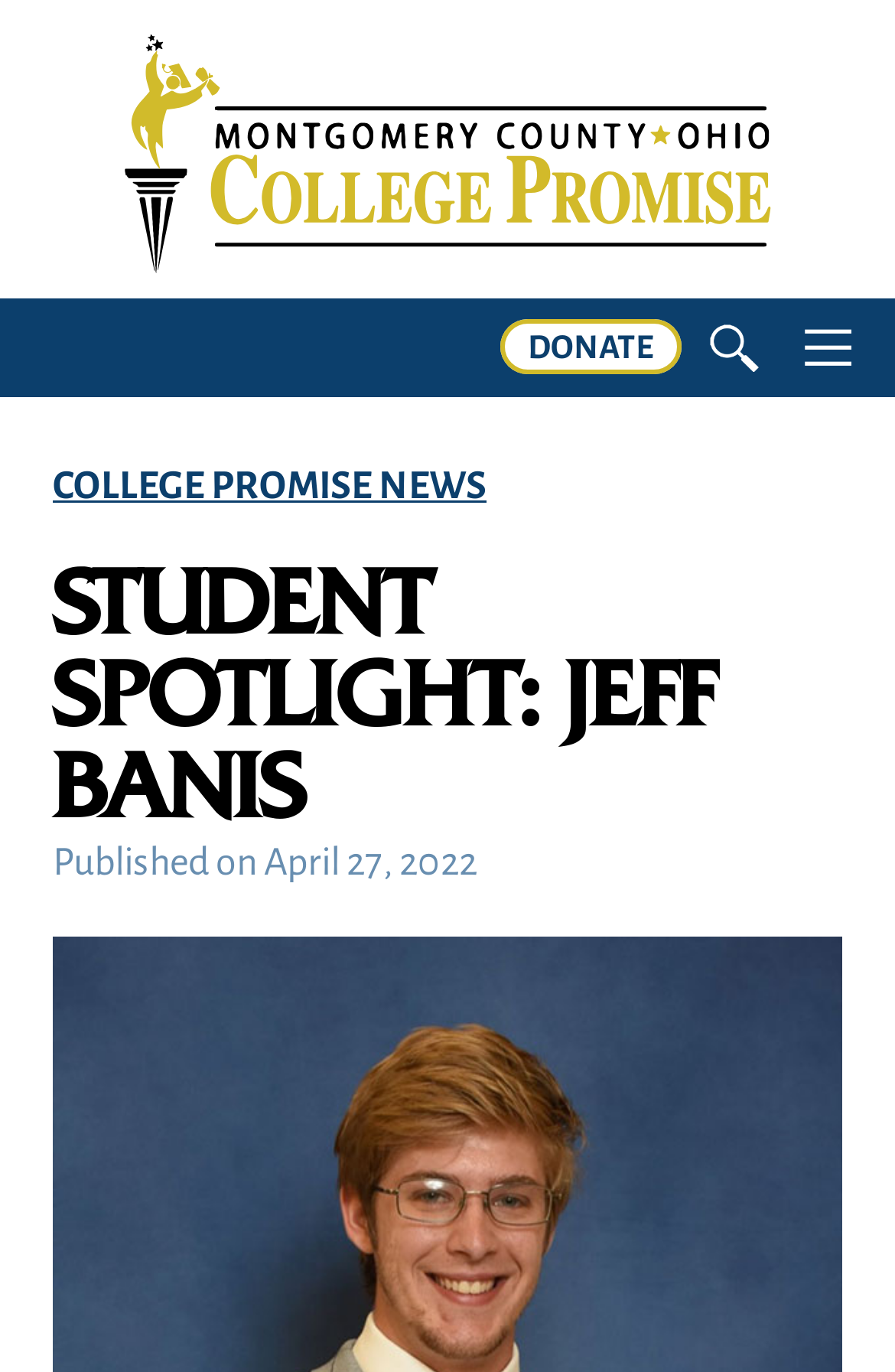Answer the following in one word or a short phrase: 
What is the name of the student in the spotlight?

Jeff Banis